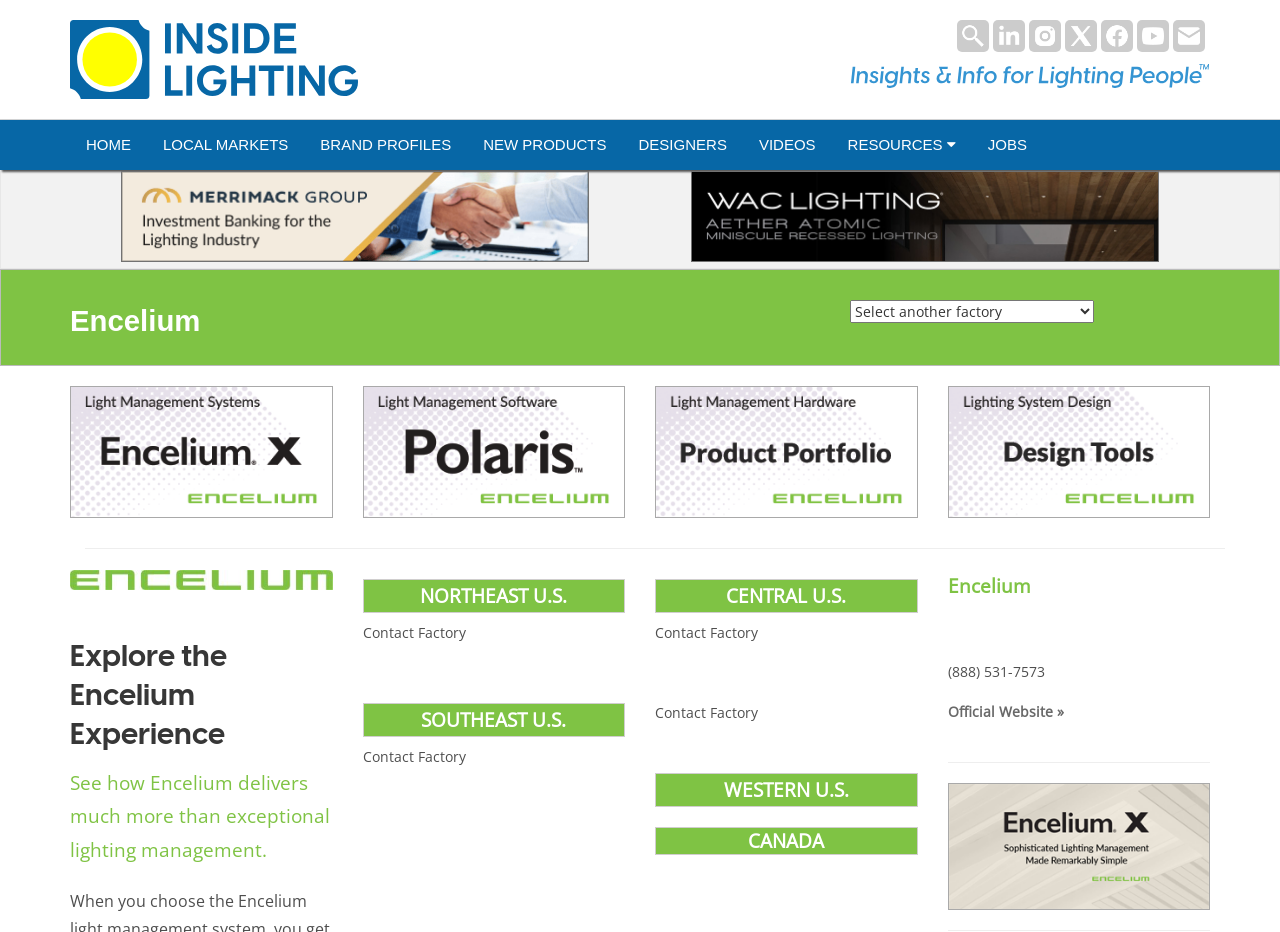How many social media links are there?
Using the image, provide a detailed and thorough answer to the question.

I counted the number of social media links by looking at the top right corner of the webpage, where I found links to LinkedIn, Instagram, Twitter, Facebook, YouTube, and Email.